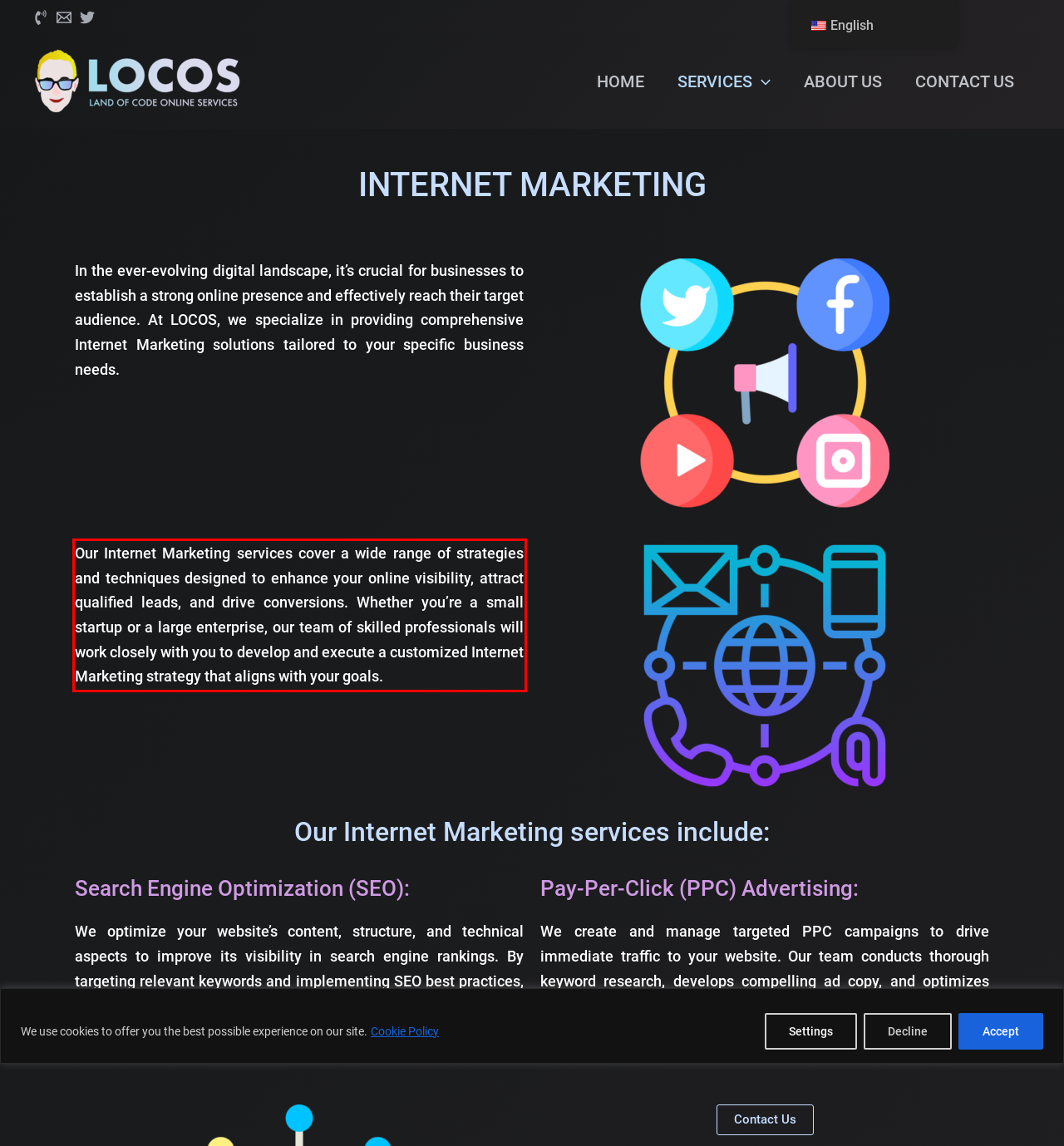You are provided with a screenshot of a webpage containing a red bounding box. Please extract the text enclosed by this red bounding box.

Our Internet Marketing services cover a wide range of strategies and techniques designed to enhance your online visibility, attract qualified leads, and drive conversions. Whether you’re a small startup or a large enterprise, our team of skilled professionals will work closely with you to develop and execute a customized Internet Marketing strategy that aligns with your goals.